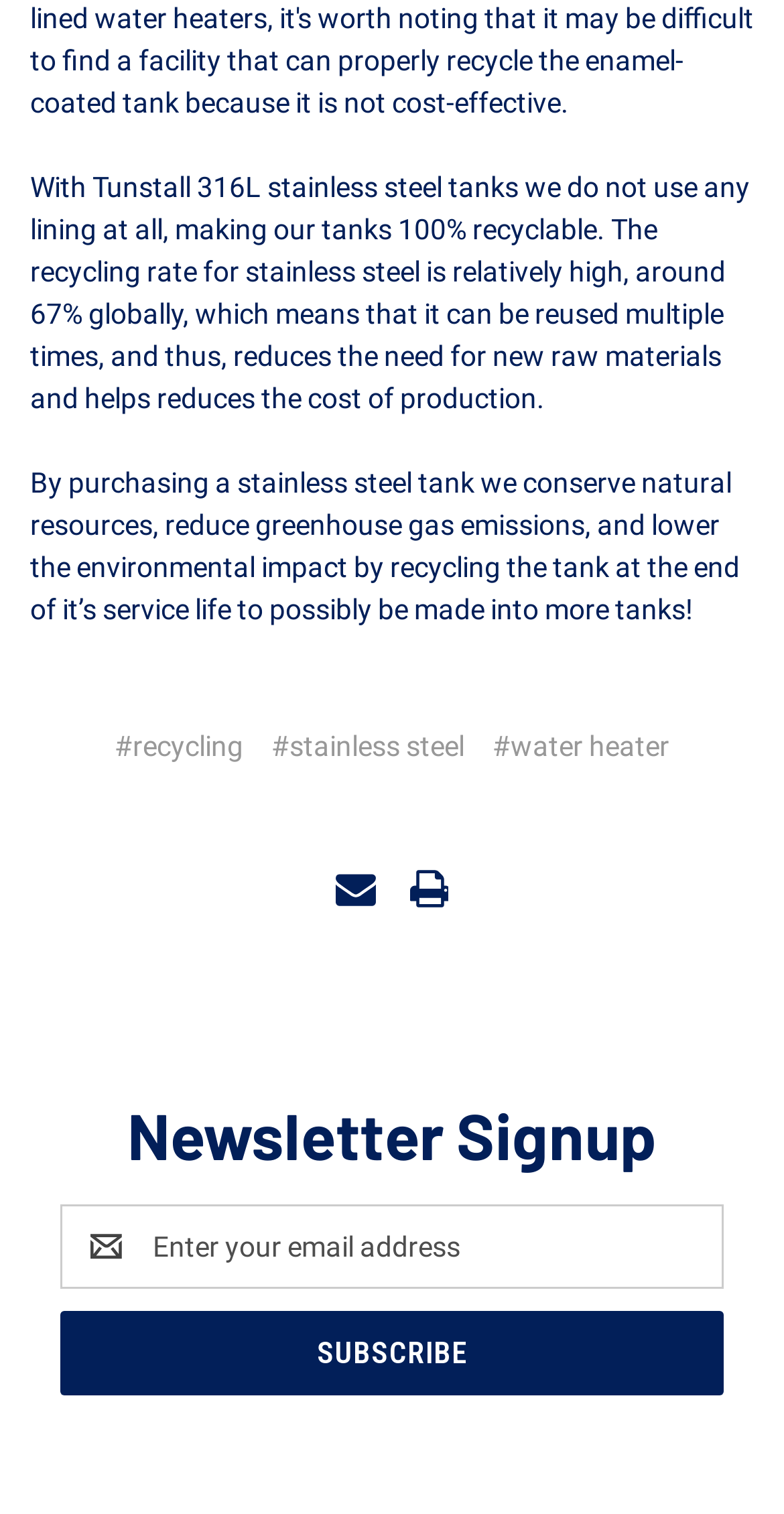What are the three links below the text?
Using the image, give a concise answer in the form of a single word or short phrase.

Recycling, stainless steel, water heater